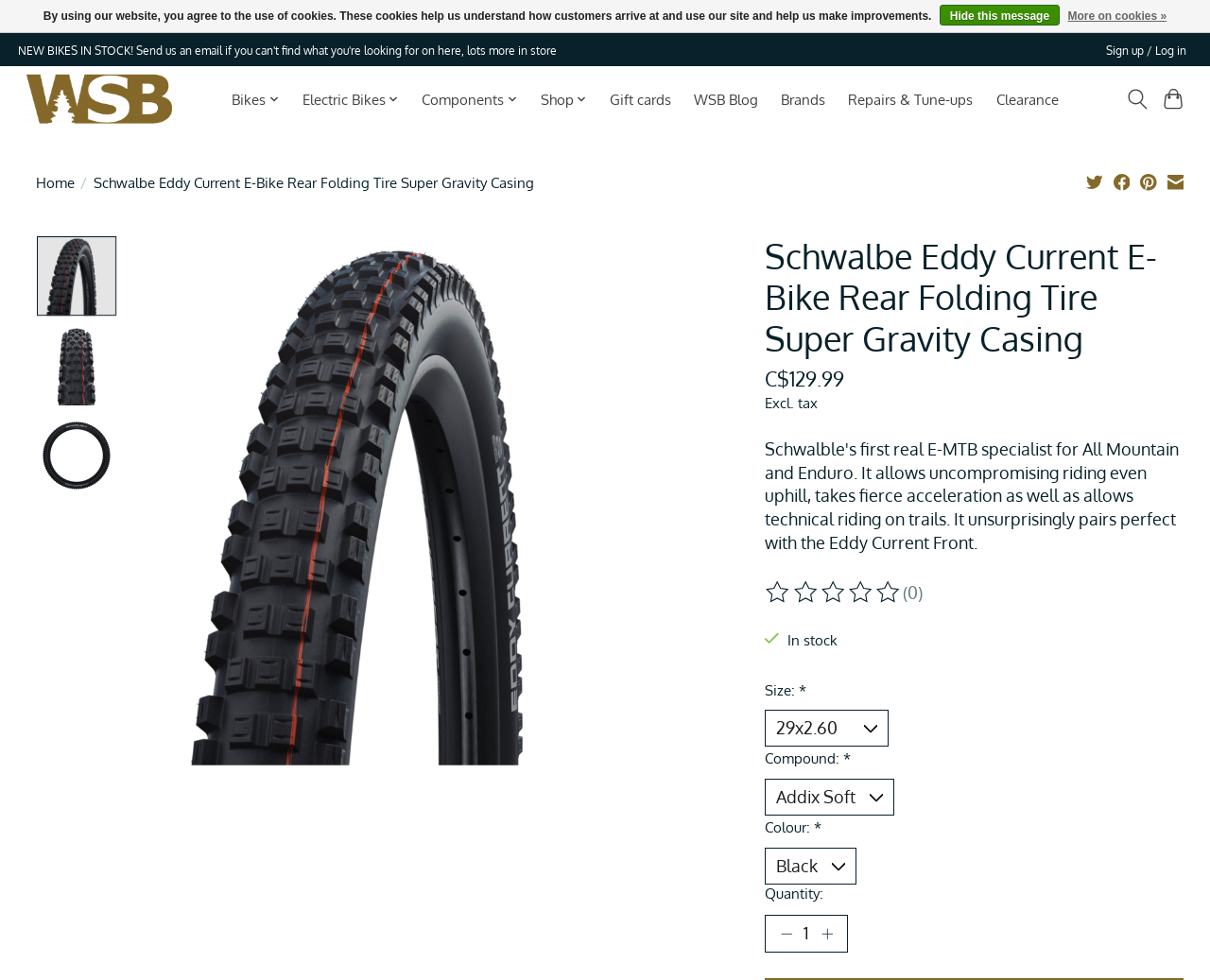What are the options to select for the product?
Using the image as a reference, deliver a detailed and thorough answer to the question.

I found the answer by looking at the product options section, where I saw three comboboxes with the labels 'Size:', 'Compound:', and 'Colour:'. These suggest that the options to select for the product are Size, Compound, and Colour.